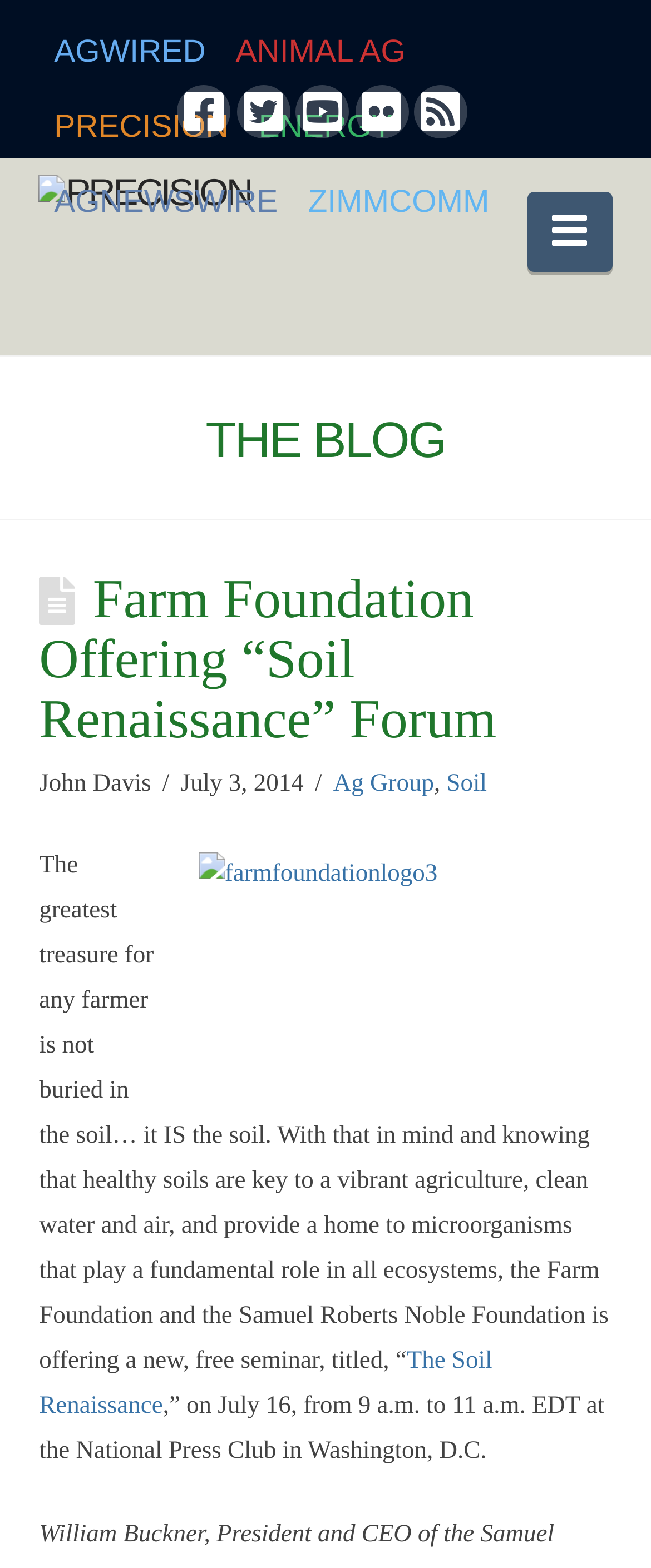Respond to the following question using a concise word or phrase: 
What is the topic of the seminar?

Soil Renaissance